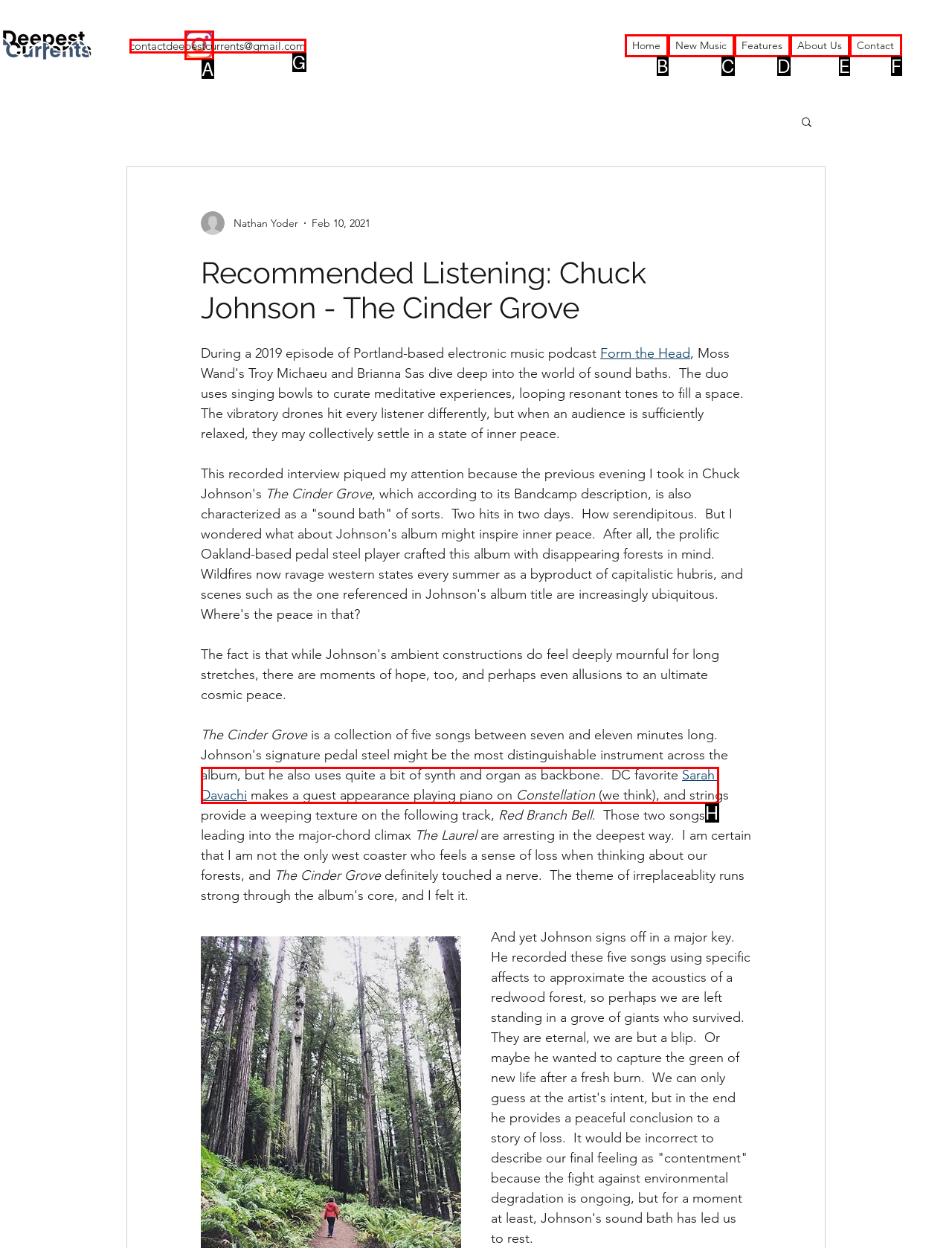With the description: axisbits, find the option that corresponds most closely and answer with its letter directly.

None